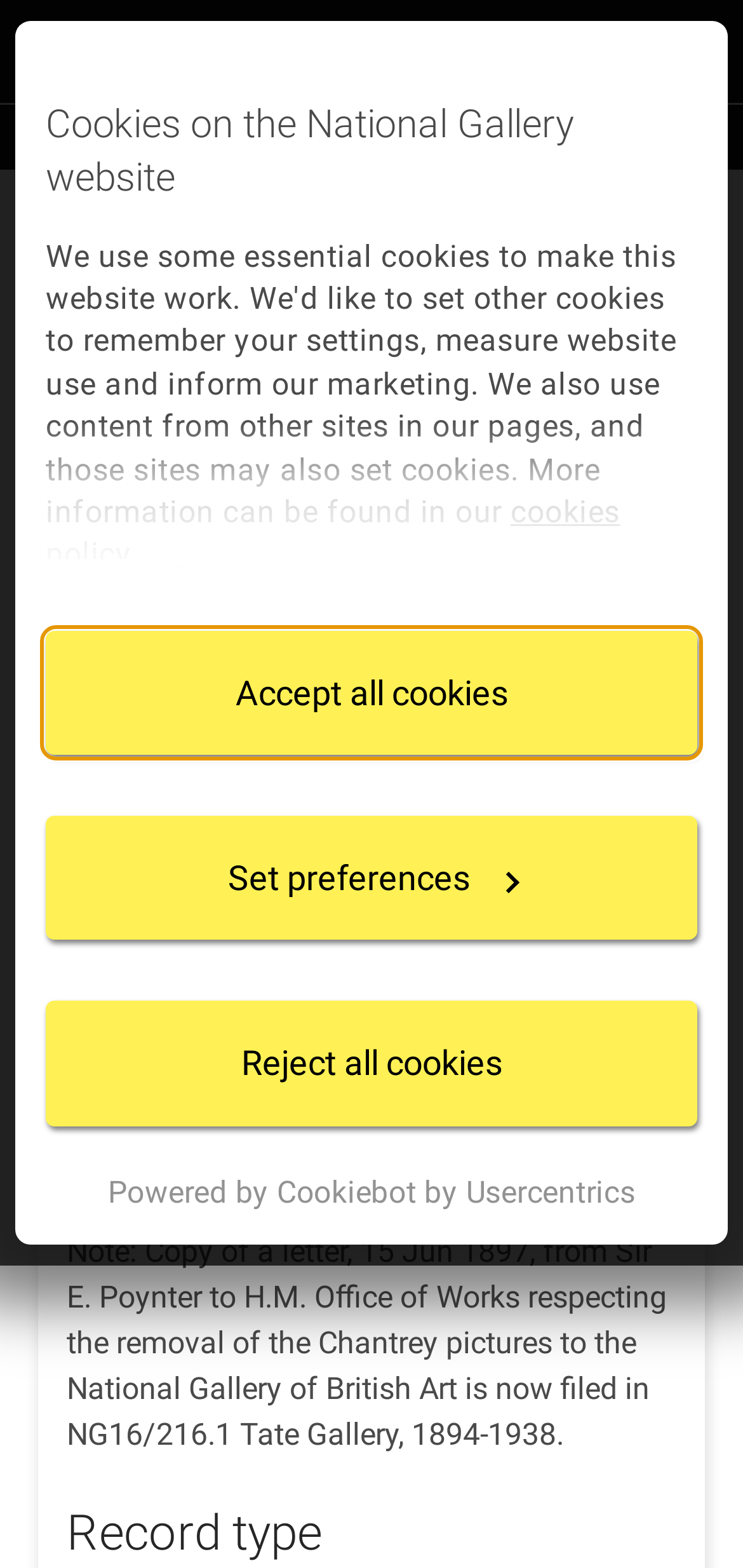What is the date range of the meeting?
Based on the screenshot, answer the question with a single word or phrase.

14 Jun-22 Jul 1897